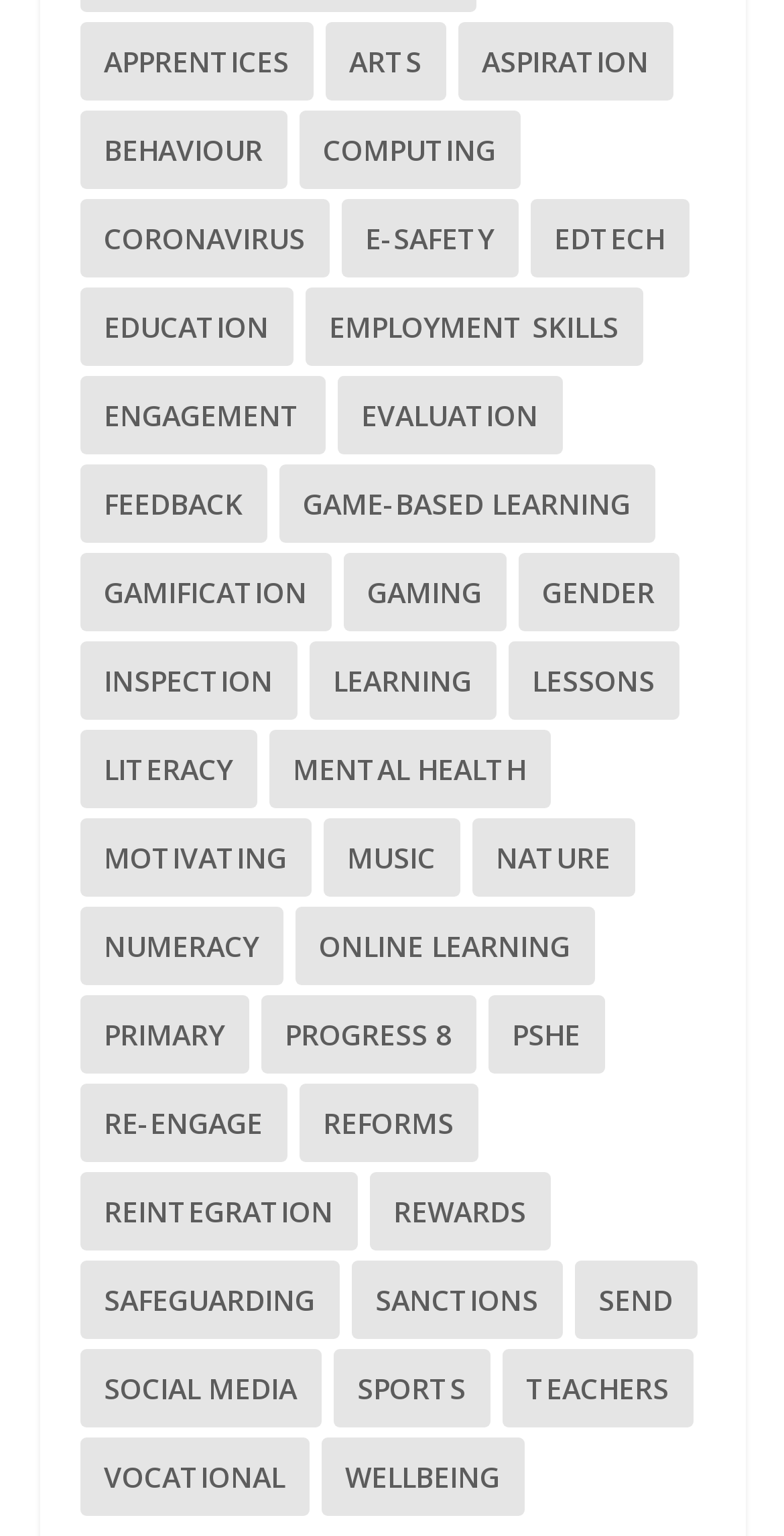Analyze the image and provide a detailed answer to the question: What is the category with the most items?

I counted the number of items in each category by looking at the text inside each link element. The category with the most items is 'Learning' with 119 items.